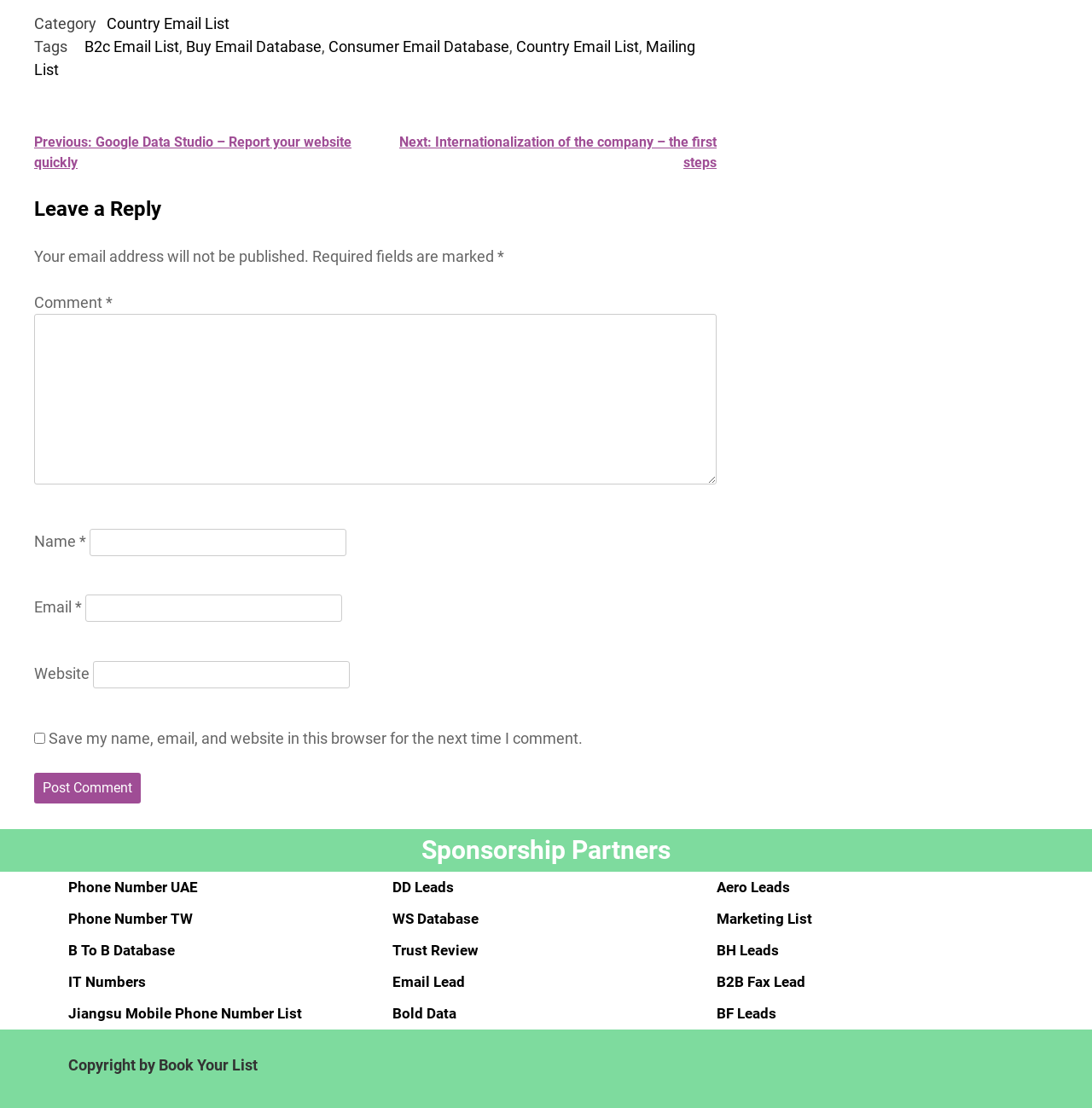Please respond to the question with a concise word or phrase:
What is the name of the company that provides sponsorship?

Not mentioned